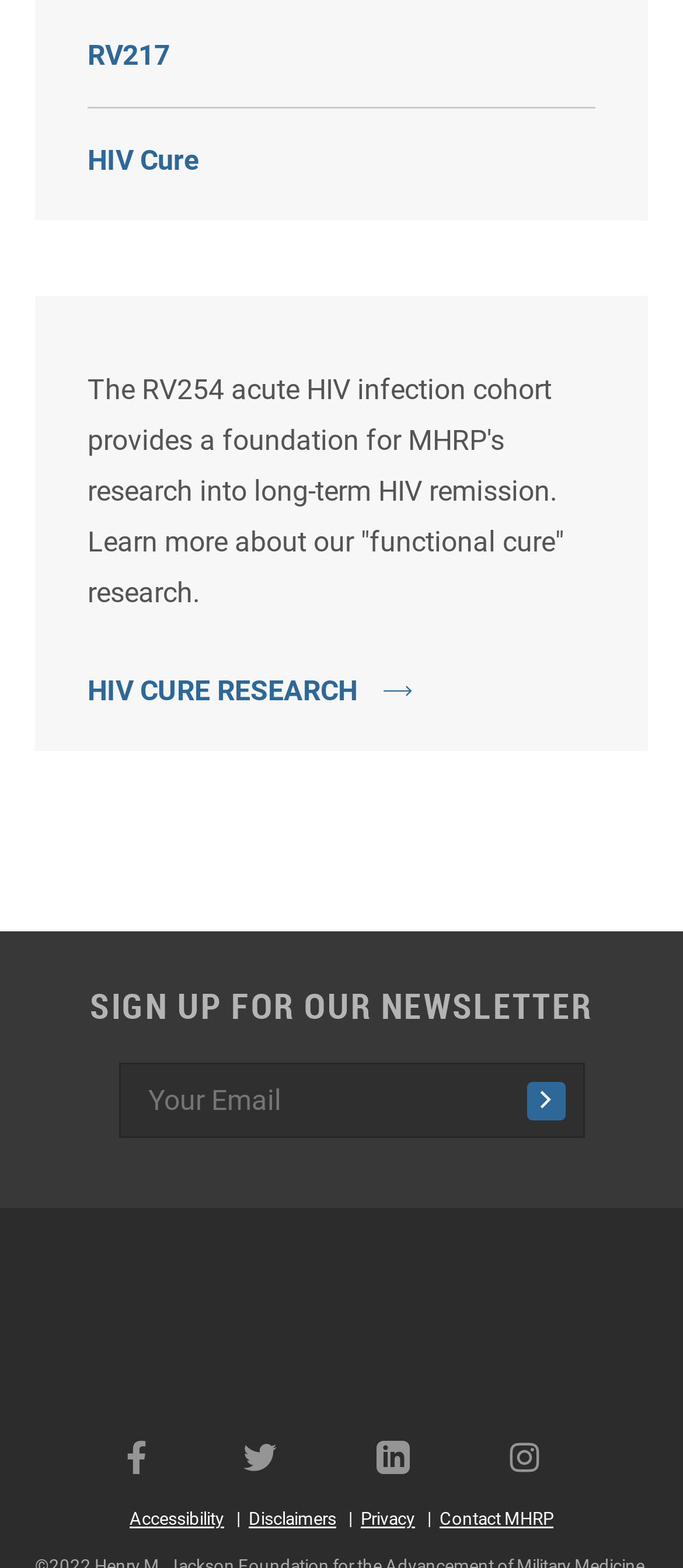For the given element description HJF, determine the bounding box coordinates of the UI element. The coordinates should follow the format (top-left x, top-left y, bottom-right x, bottom-right y) and be within the range of 0 to 1.

[0.645, 0.838, 0.76, 0.885]